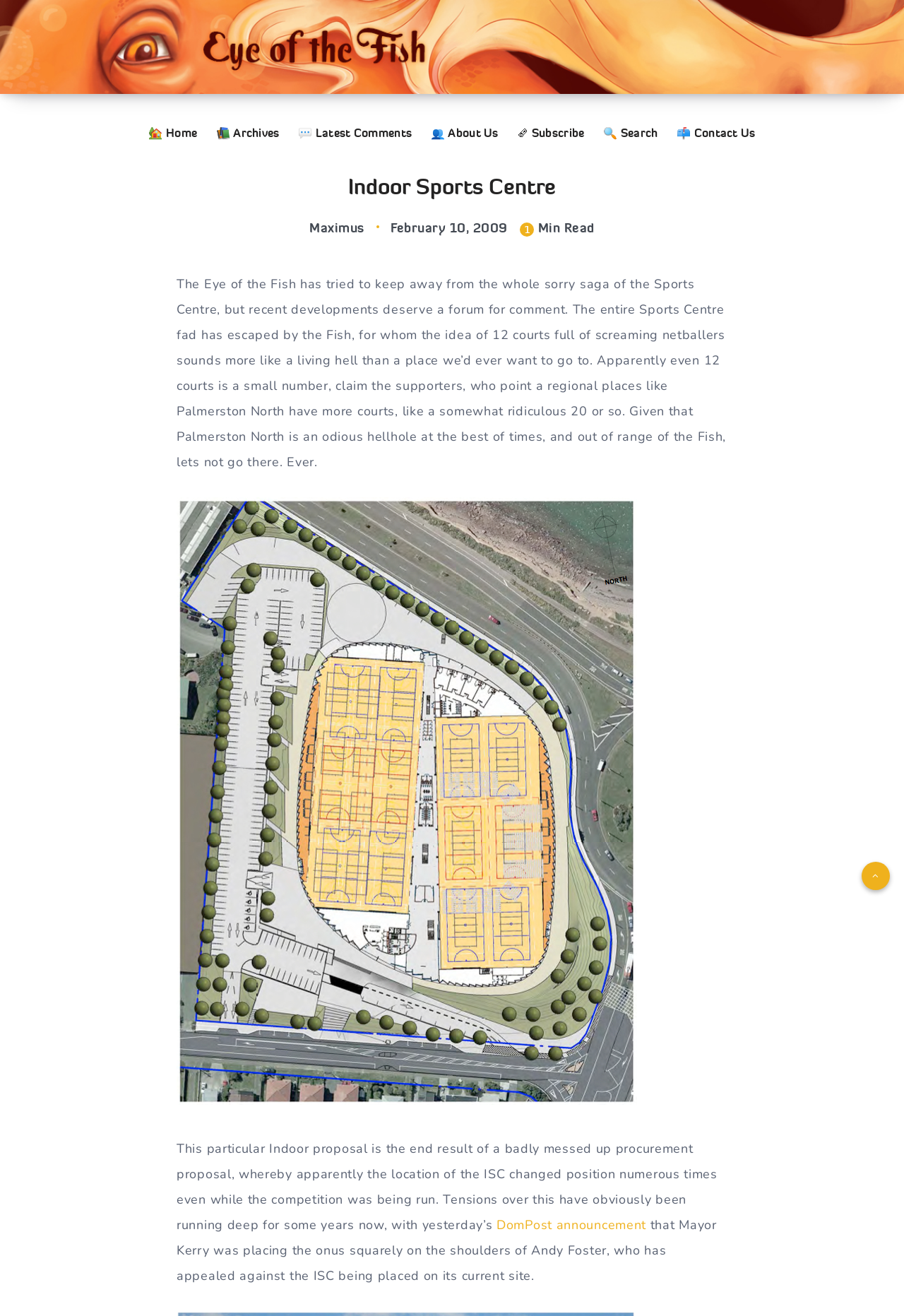Use a single word or phrase to answer the question: What is the purpose of the link at the bottom?

Contact Us